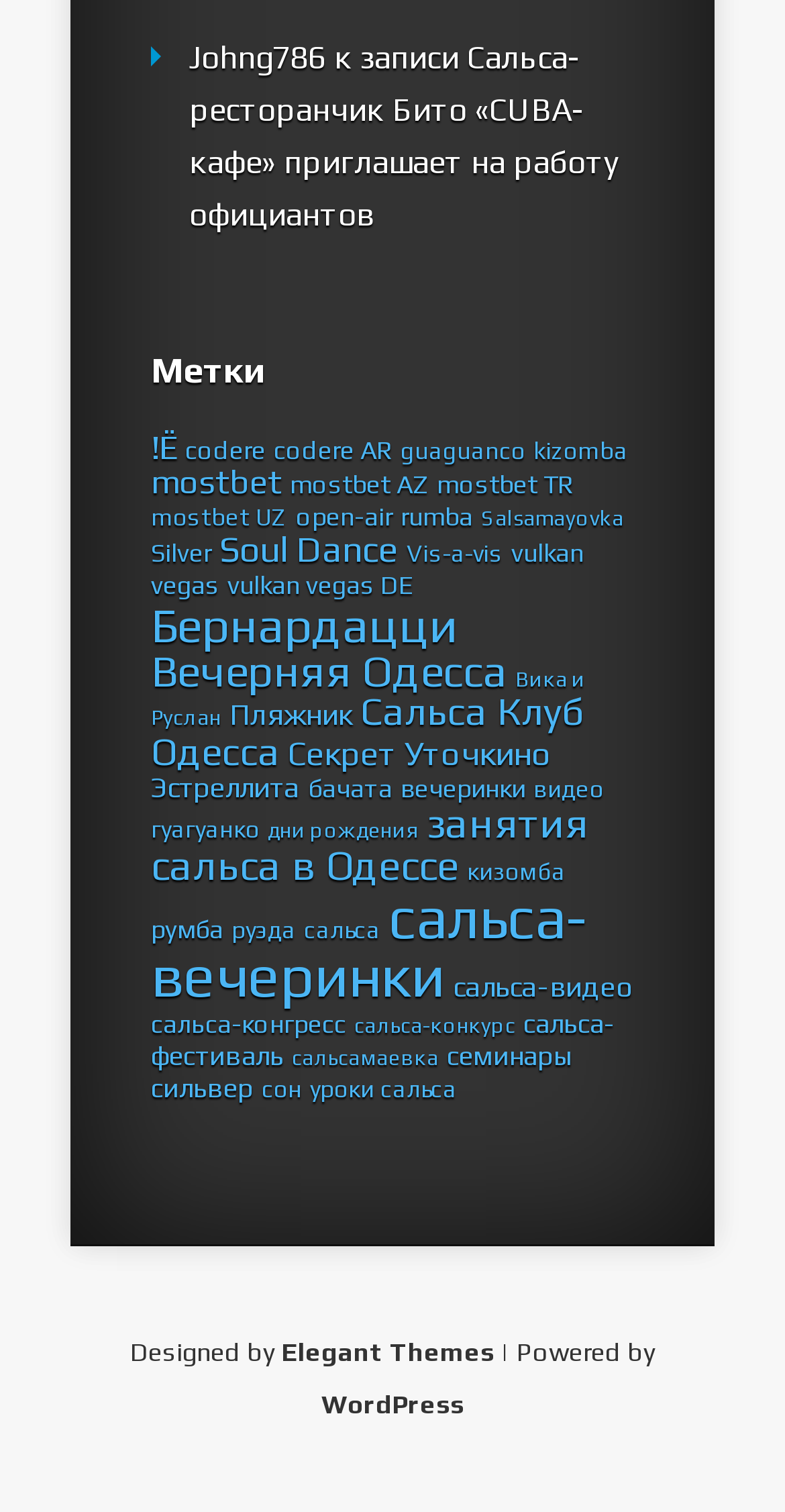Given the element description, predict the bounding box coordinates in the format (top-left x, top-left y, bottom-right x, bottom-right y). Make sure all values are between 0 and 1. Here is the element description: занятия сальса в Одессе

[0.192, 0.529, 0.749, 0.589]